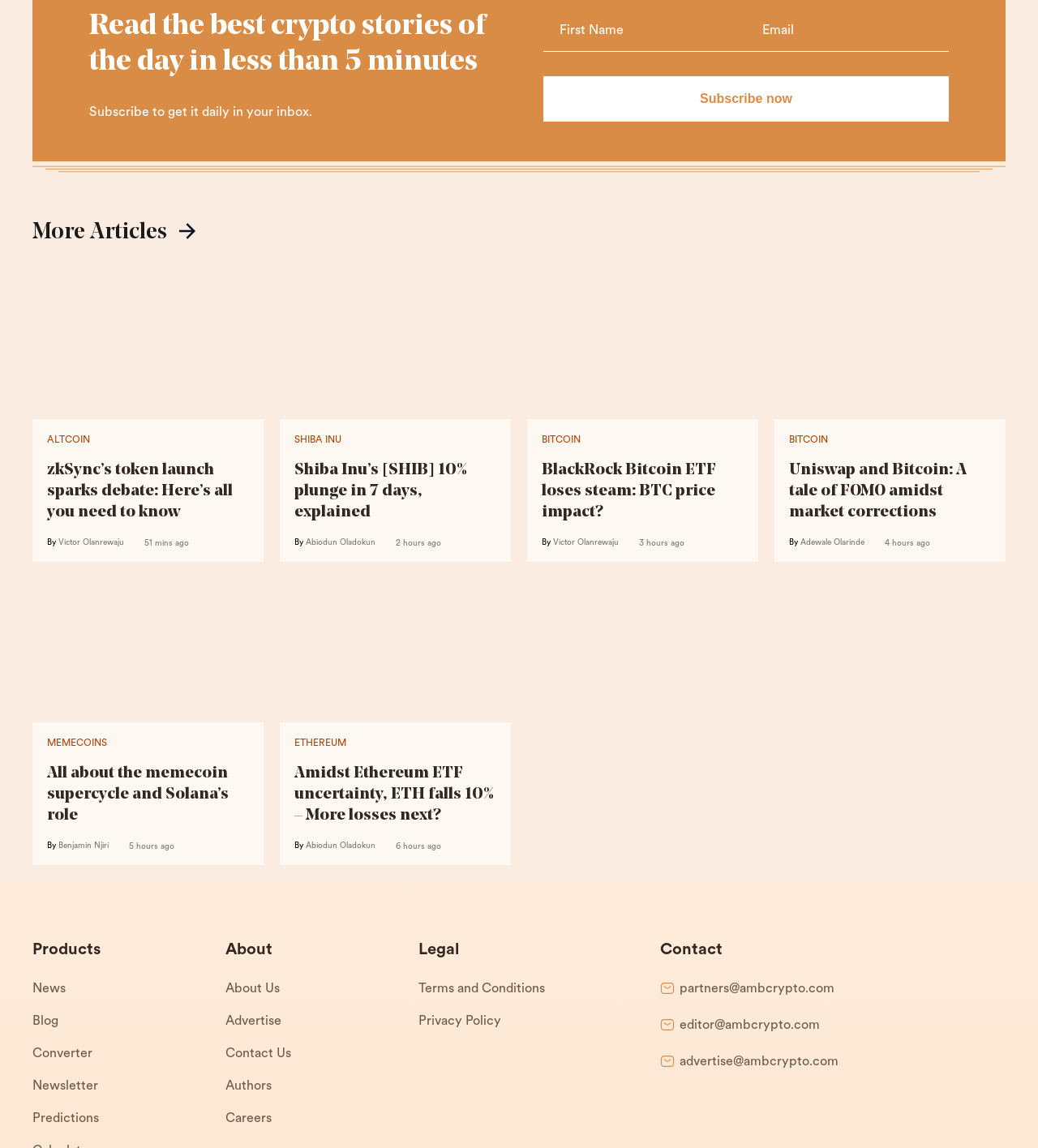Identify the bounding box of the UI element that matches this description: "Blog".

[0.031, 0.876, 0.217, 0.904]